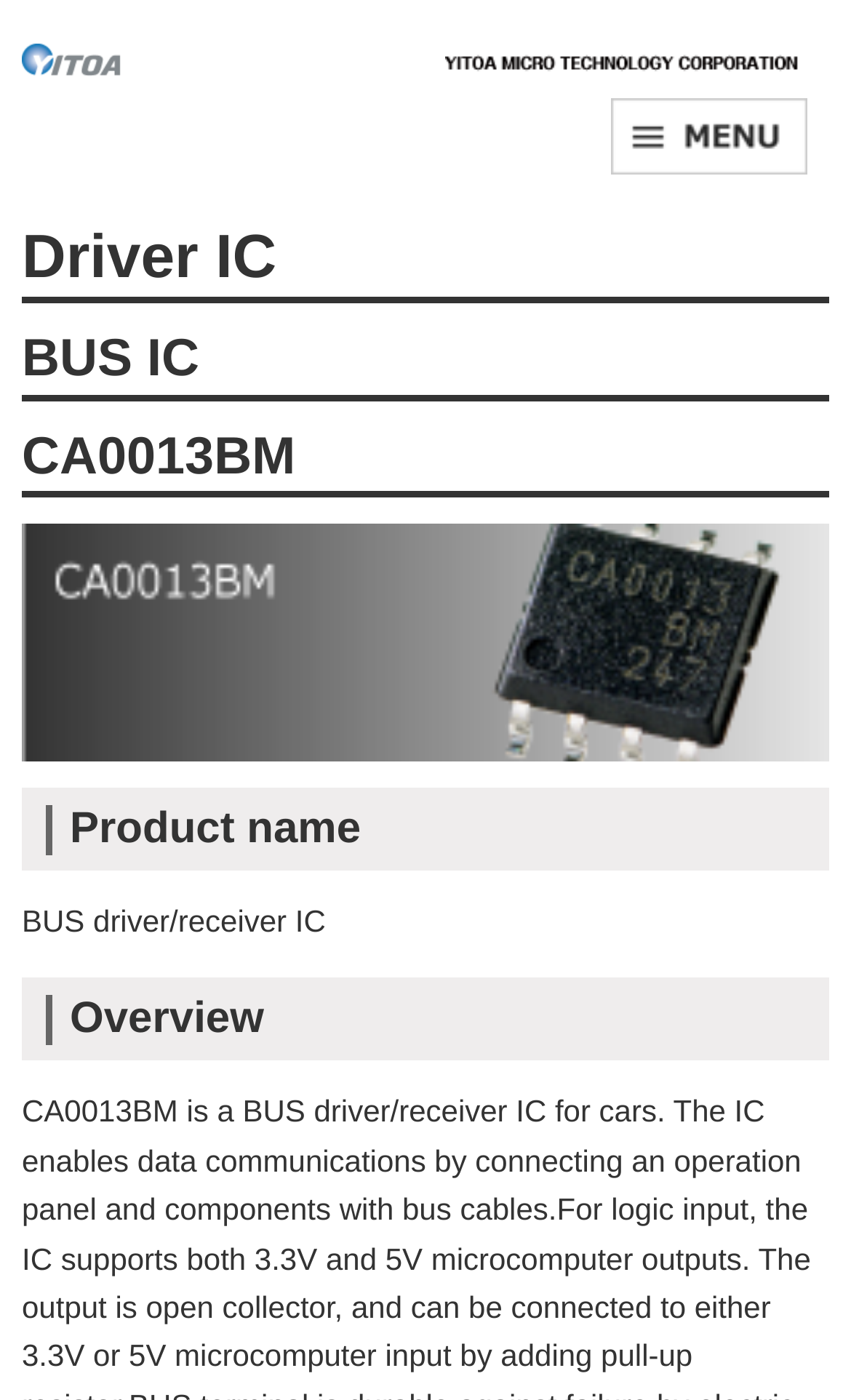What is the section title below the image?
Refer to the image and give a detailed response to the question.

The webpage has an image followed by a heading 'Overview', which suggests that the section title below the image is 'Overview'.